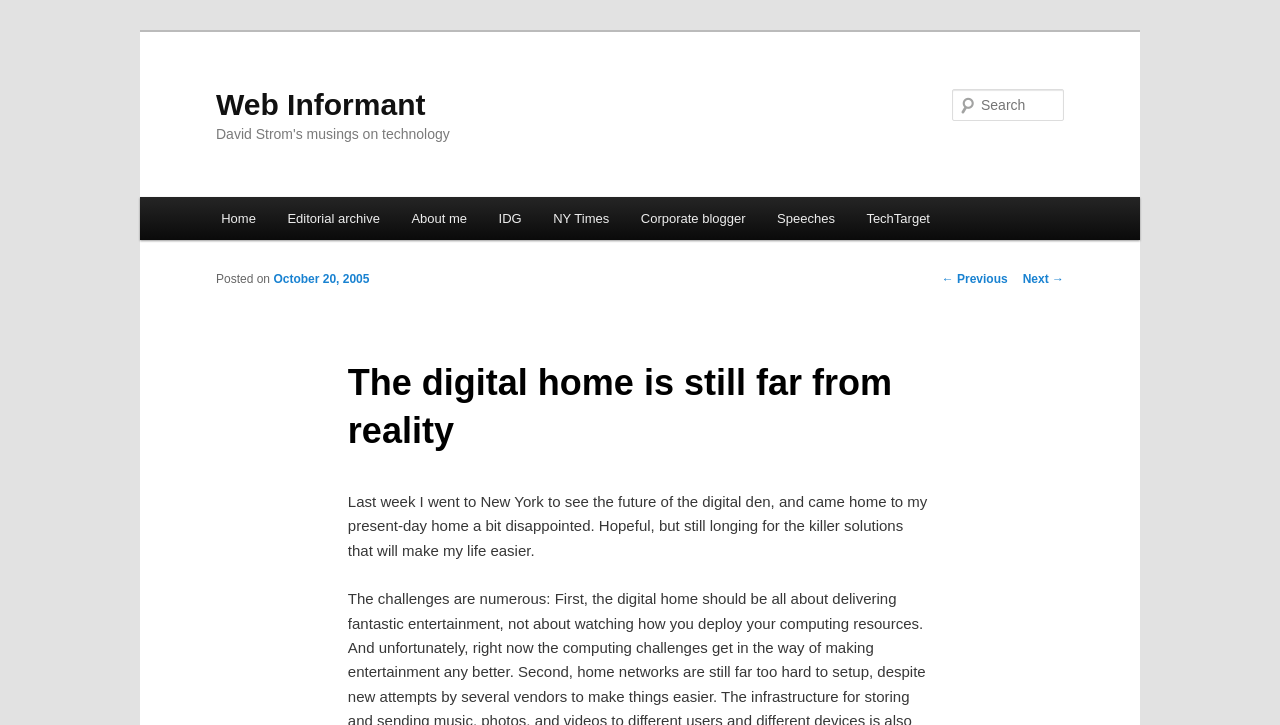What is the main topic of the current article?
Please provide a single word or phrase answer based on the image.

Digital home